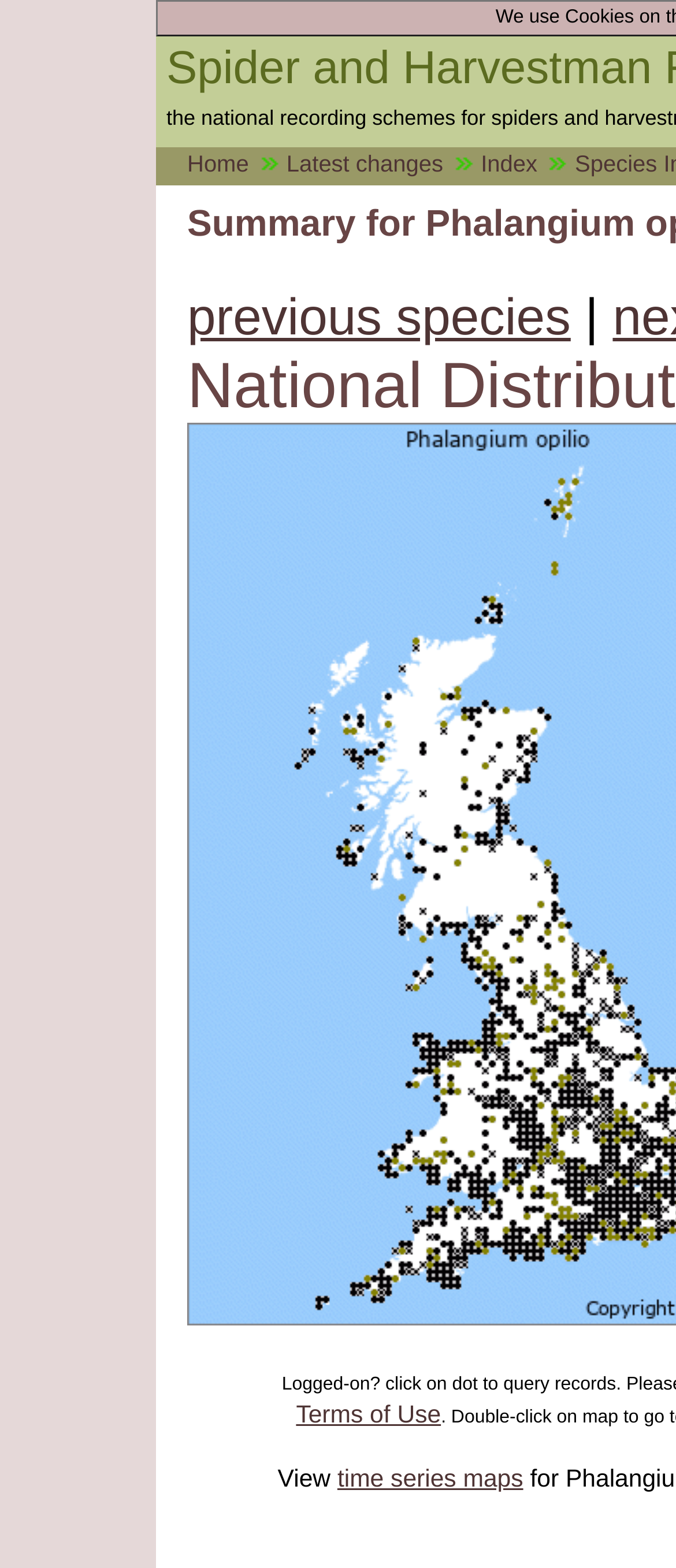Provide a brief response to the question below using one word or phrase:
How many links are in the top navigation bar?

3